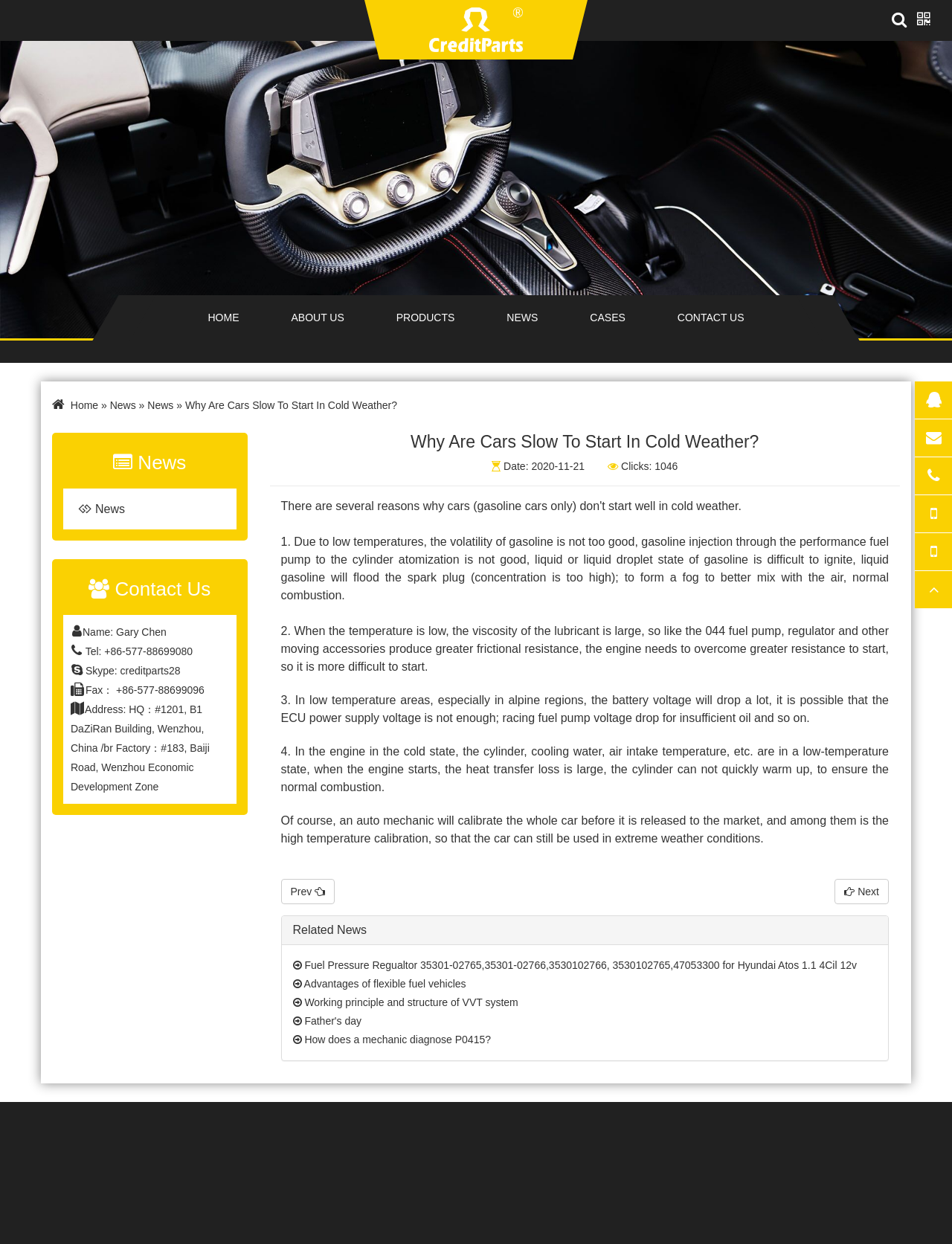What is the topic of the news article?
Respond with a short answer, either a single word or a phrase, based on the image.

Why Are Cars Slow To Start In Cold Weather?